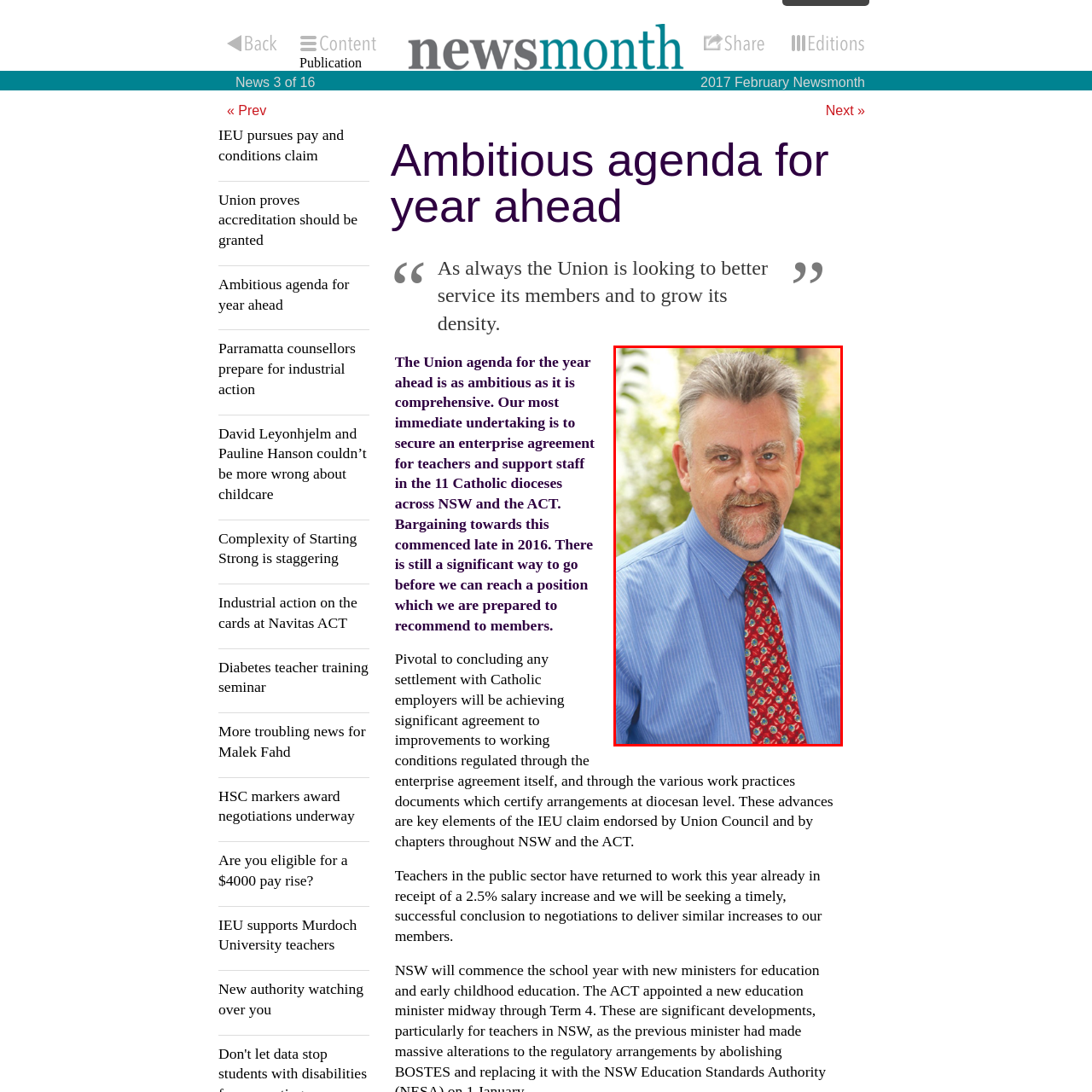Look at the image highlighted by the red boundary and answer the question with a succinct word or phrase:
What is the pattern on the man's tie?

Floral